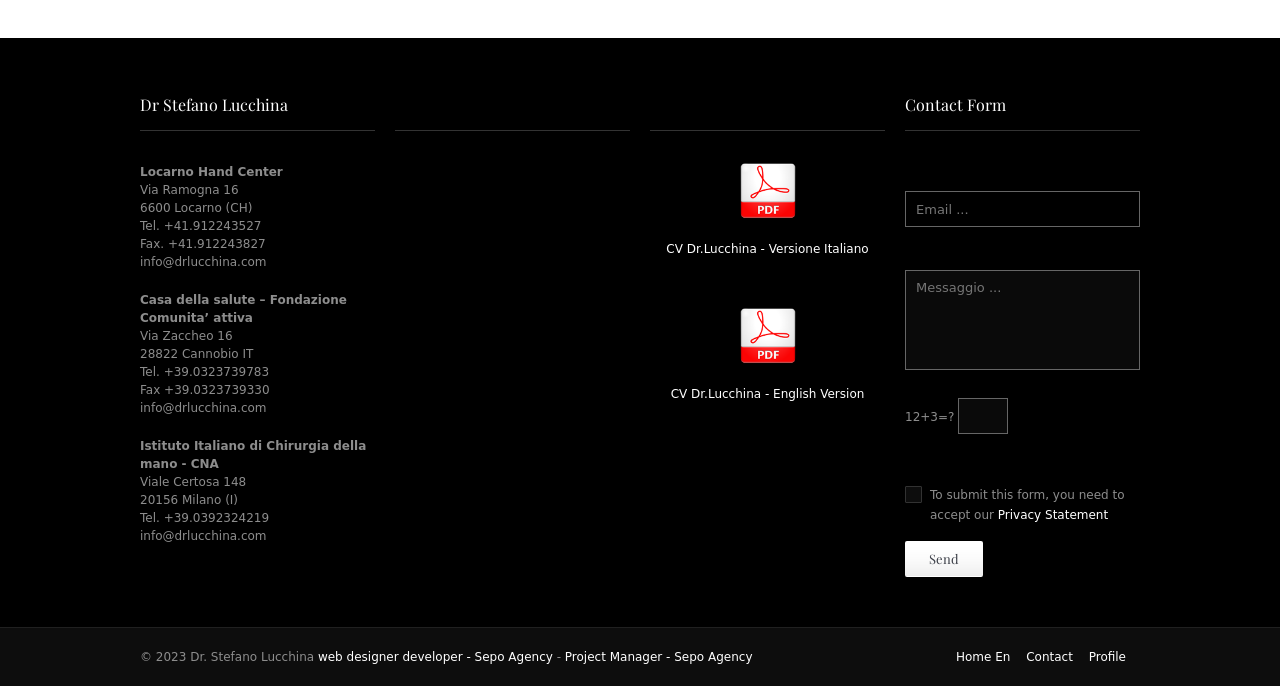Can you show the bounding box coordinates of the region to click on to complete the task described in the instruction: "Send the contact form"?

[0.707, 0.788, 0.768, 0.84]